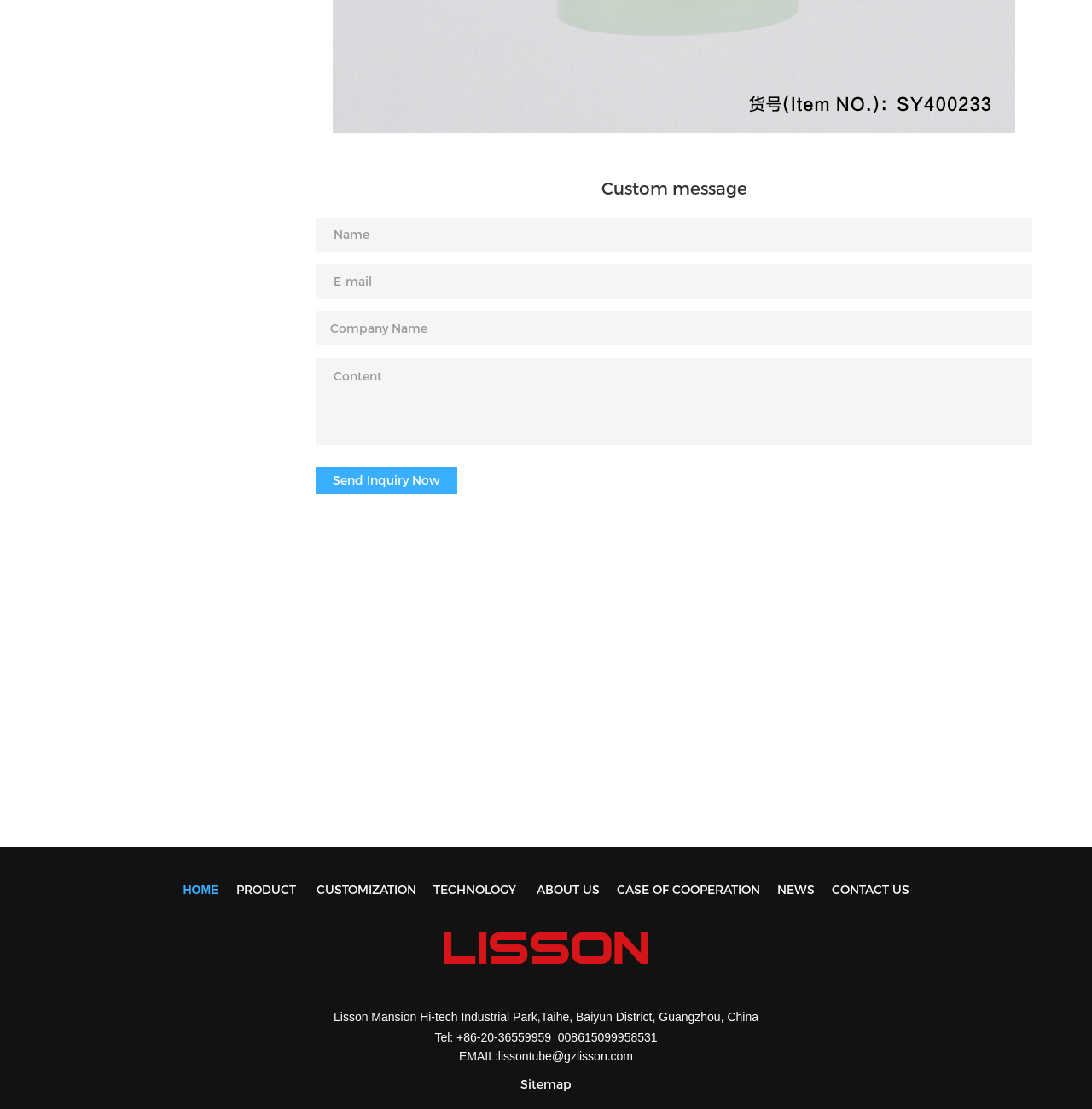What is the email address to contact the company? Examine the screenshot and reply using just one word or a brief phrase.

lissontube@gzlisson.com